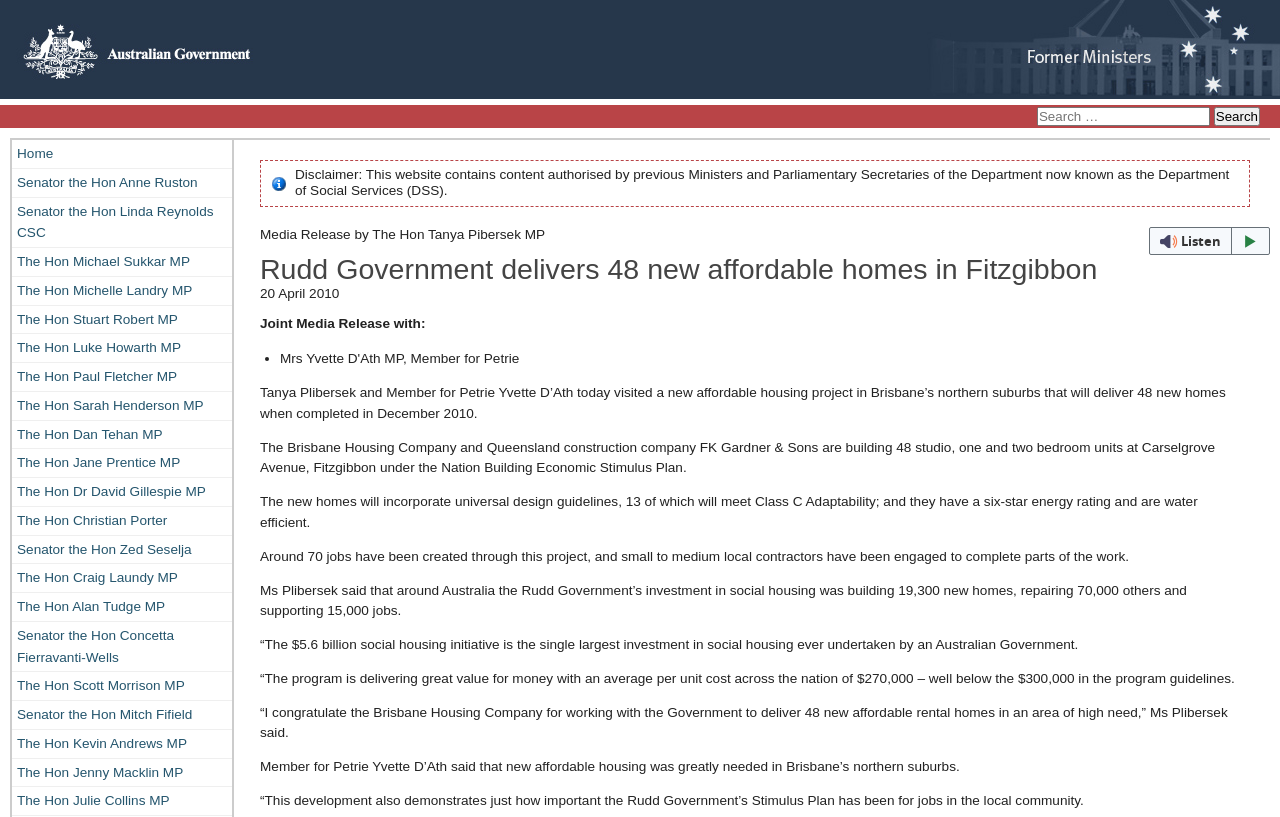Provide a one-word or brief phrase answer to the question:
What is the purpose of the search box?

Search for content